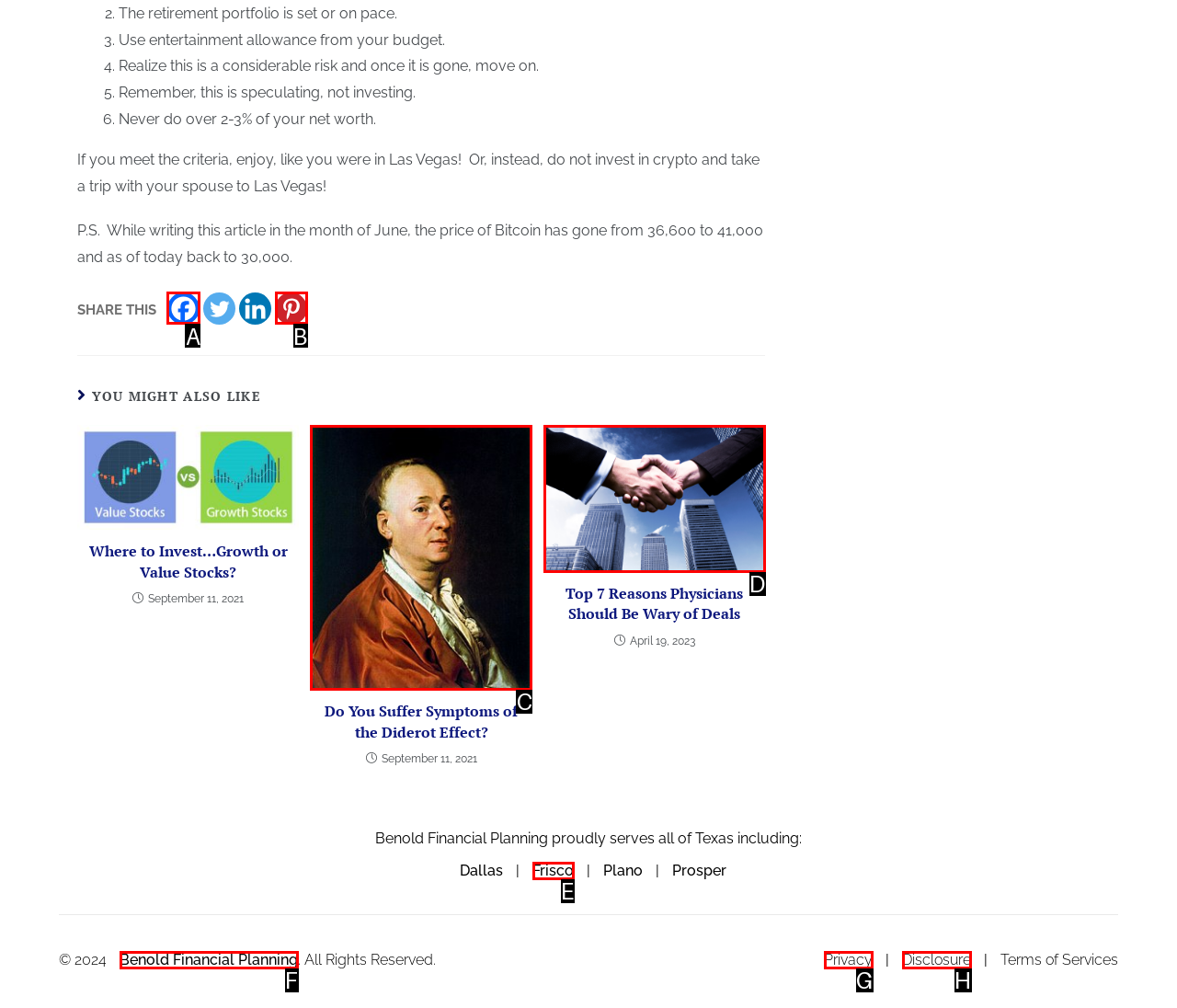From the available options, which lettered element should I click to complete this task: Click on the Facebook link to share?

A